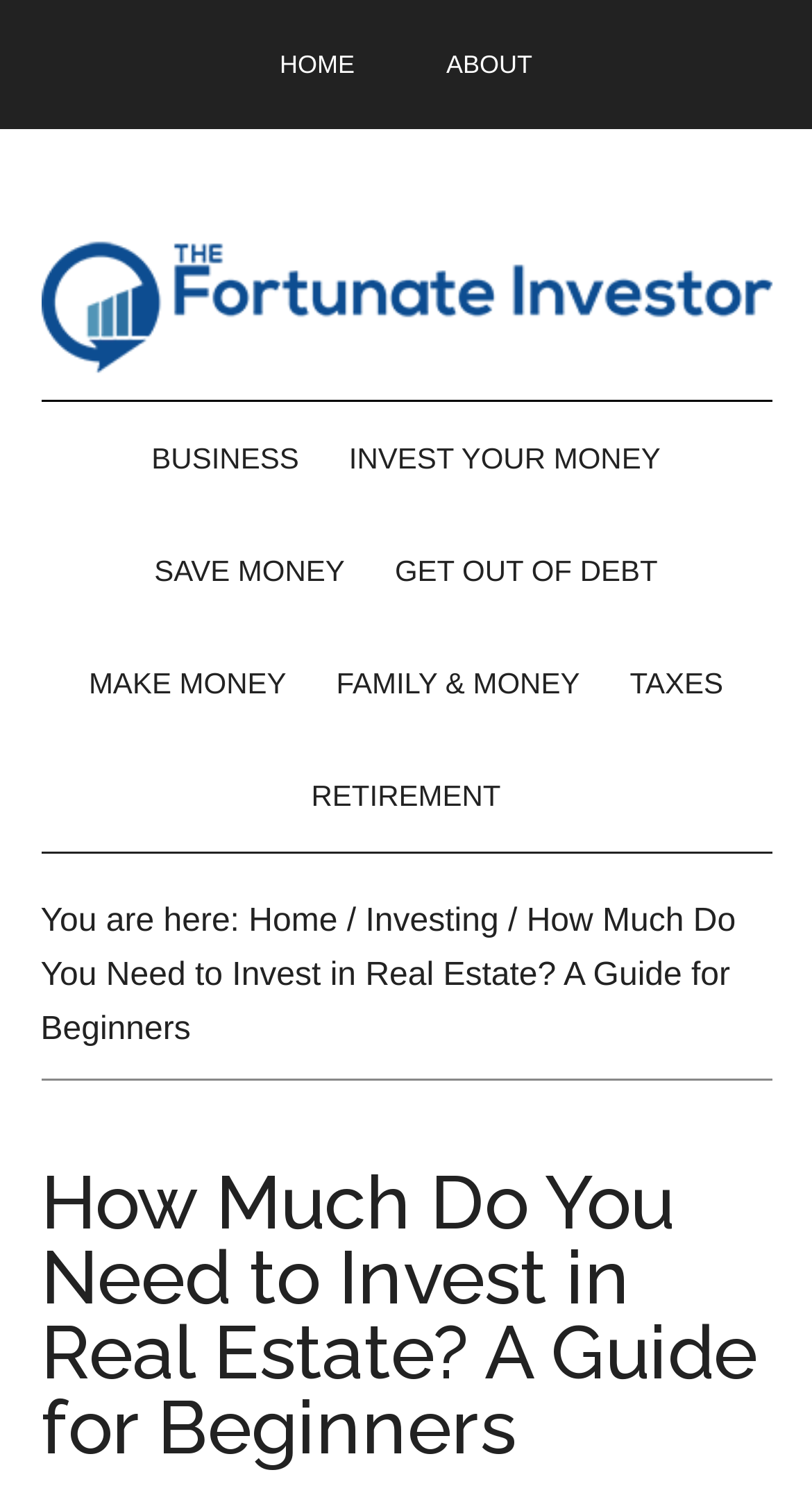Provide the bounding box coordinates of the UI element this sentence describes: "Invest Your Money".

[0.404, 0.27, 0.839, 0.346]